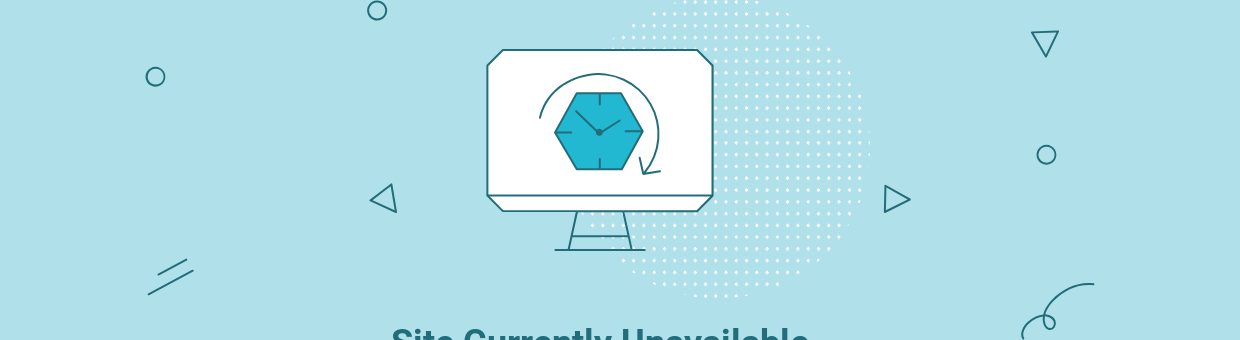What is displayed on the desktop computer?
Analyze the image and deliver a detailed answer to the question.

According to the caption, the desktop computer in the image is displaying a stylized clock icon, which indicates a state of unavailability or downtime.